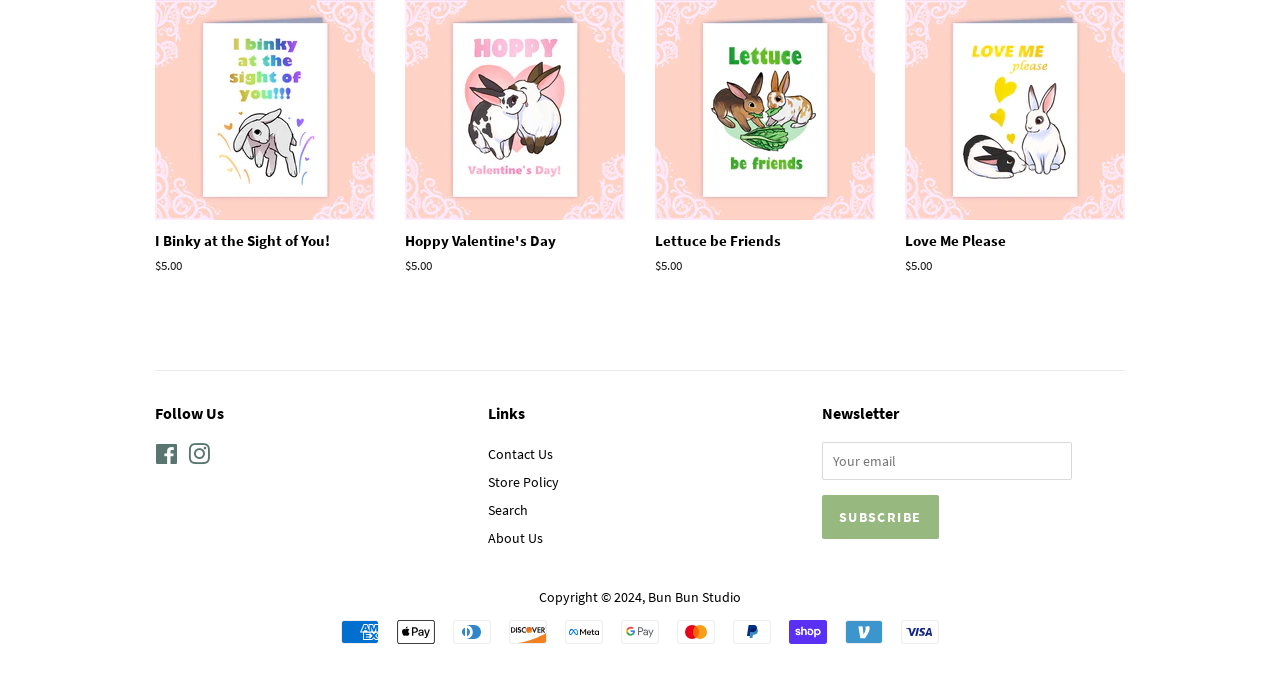Determine the bounding box coordinates of the clickable element to achieve the following action: 'Follow us on Facebook'. Provide the coordinates as four float values between 0 and 1, formatted as [left, top, right, bottom].

[0.121, 0.661, 0.139, 0.687]